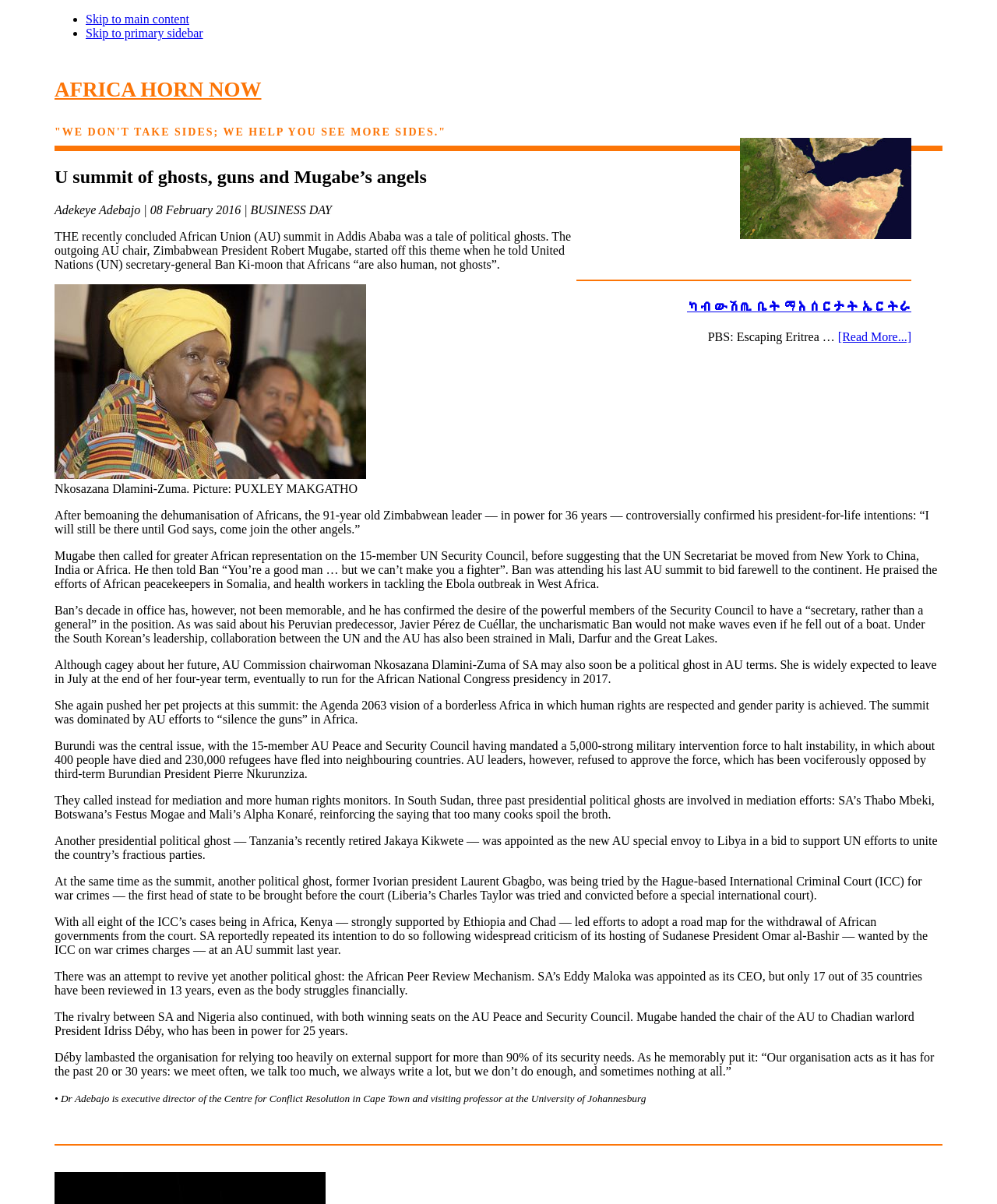Highlight the bounding box of the UI element that corresponds to this description: "Africa Horn Now".

[0.055, 0.065, 0.262, 0.084]